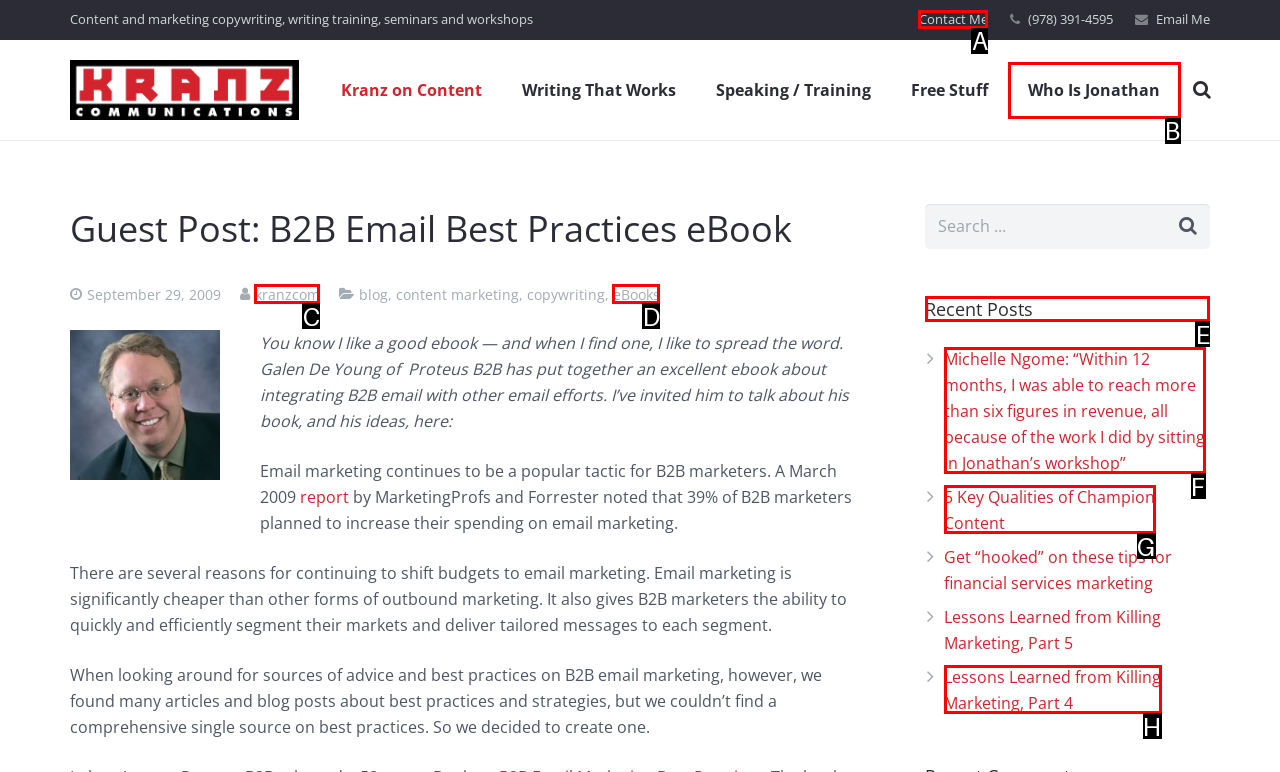Identify the appropriate choice to fulfill this task: Check recent posts
Respond with the letter corresponding to the correct option.

E